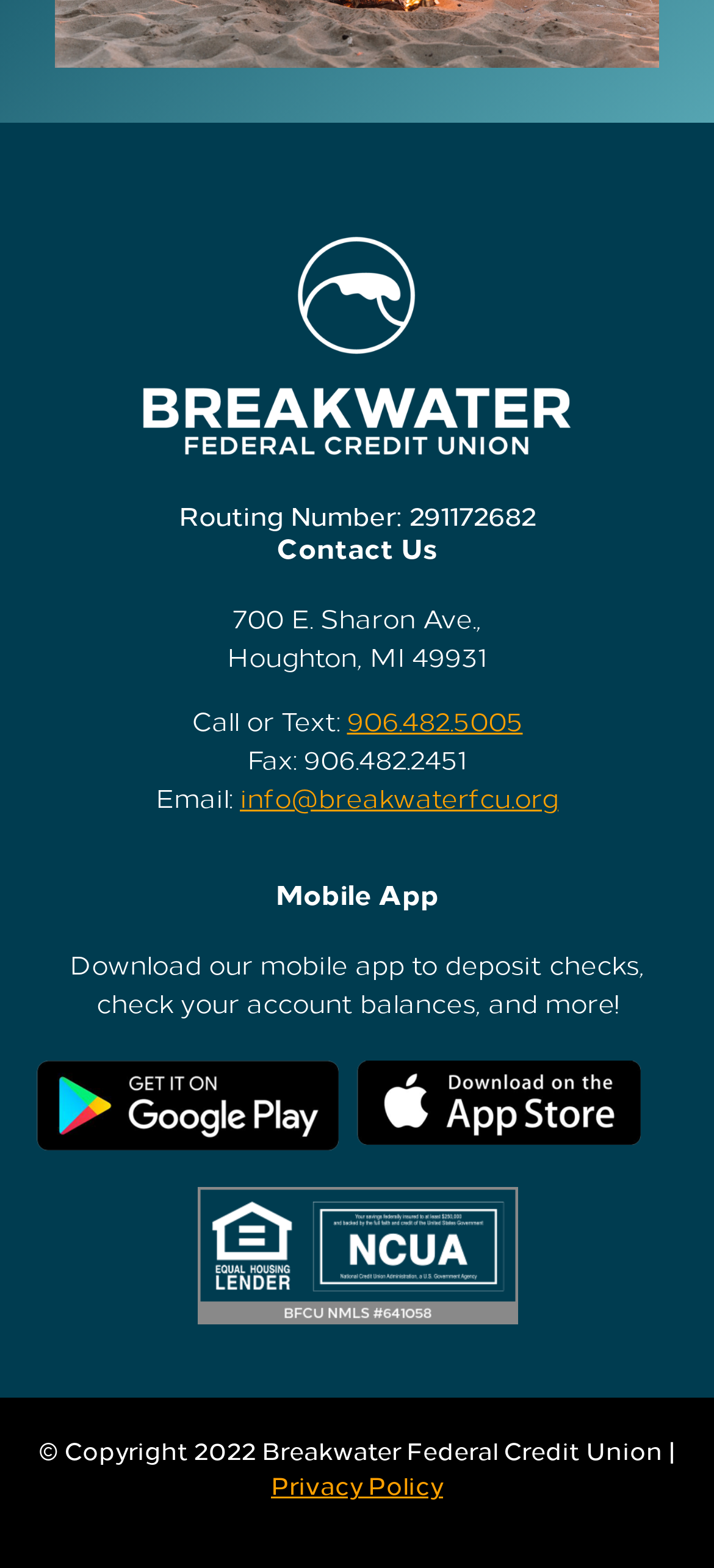Please provide a brief answer to the following inquiry using a single word or phrase:
What is the routing number of Breakwater Federal Credit Union?

291172682